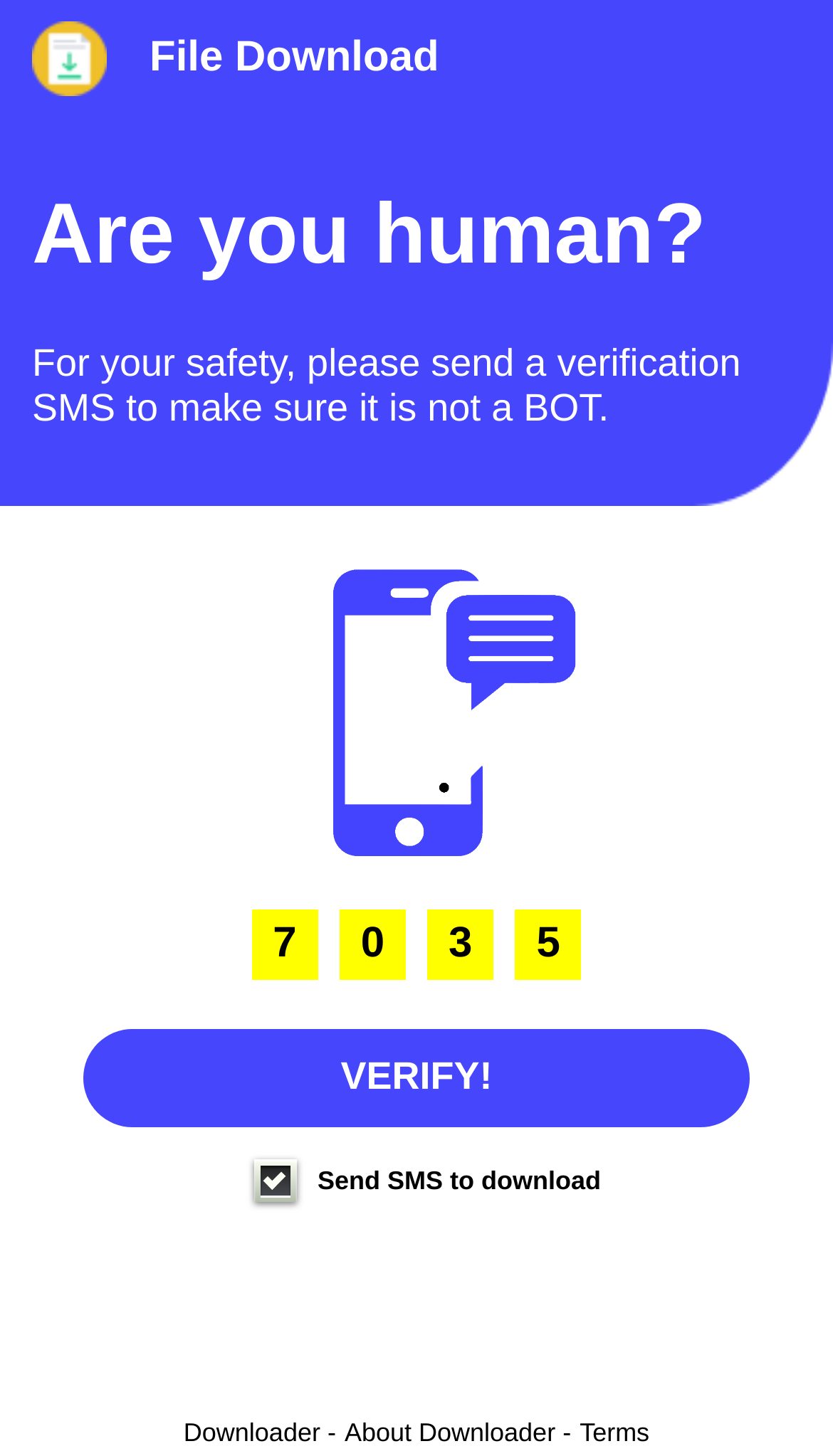For the following element description, predict the bounding box coordinates in the format (top-left x, top-left y, bottom-right x, bottom-right y). All values should be floating point numbers between 0 and 1. Description: Data Science intro course

None